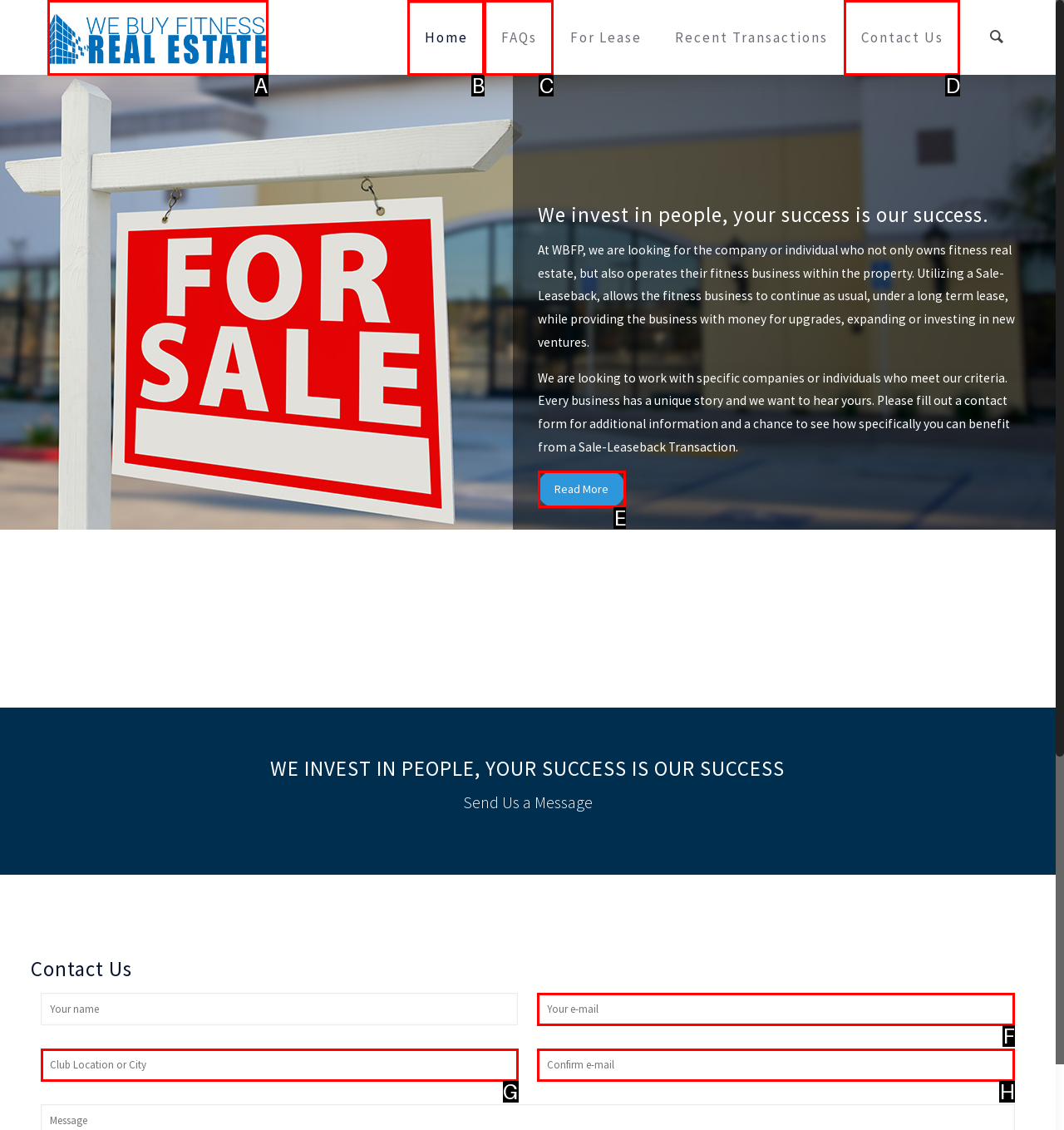Determine which HTML element should be clicked to carry out the following task: Read more about Sale-Leaseback Respond with the letter of the appropriate option.

E